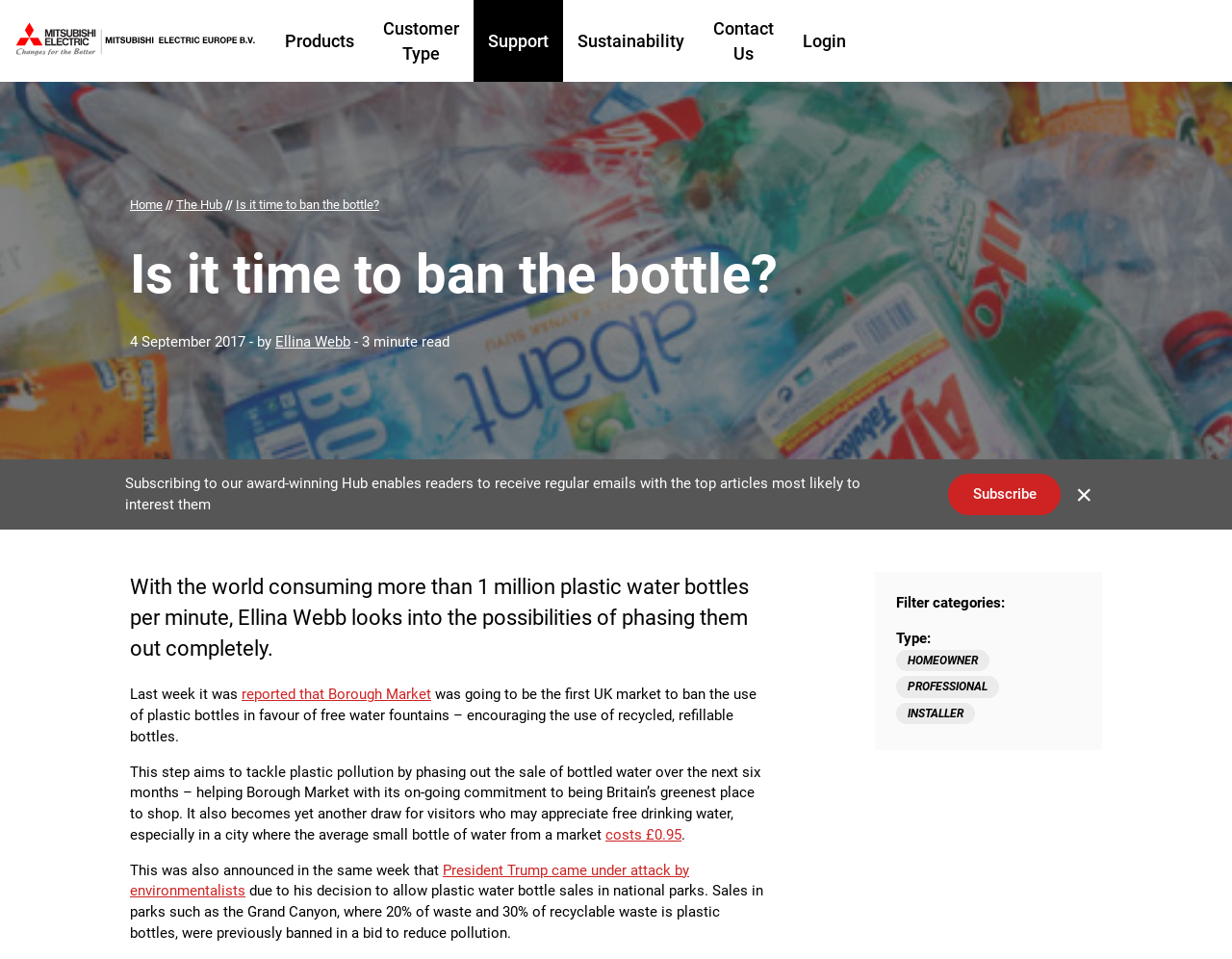Please determine the bounding box coordinates of the element to click on in order to accomplish the following task: "Go to Products page". Ensure the coordinates are four float numbers ranging from 0 to 1, i.e., [left, top, right, bottom].

[0.281, 0.0, 0.36, 0.085]